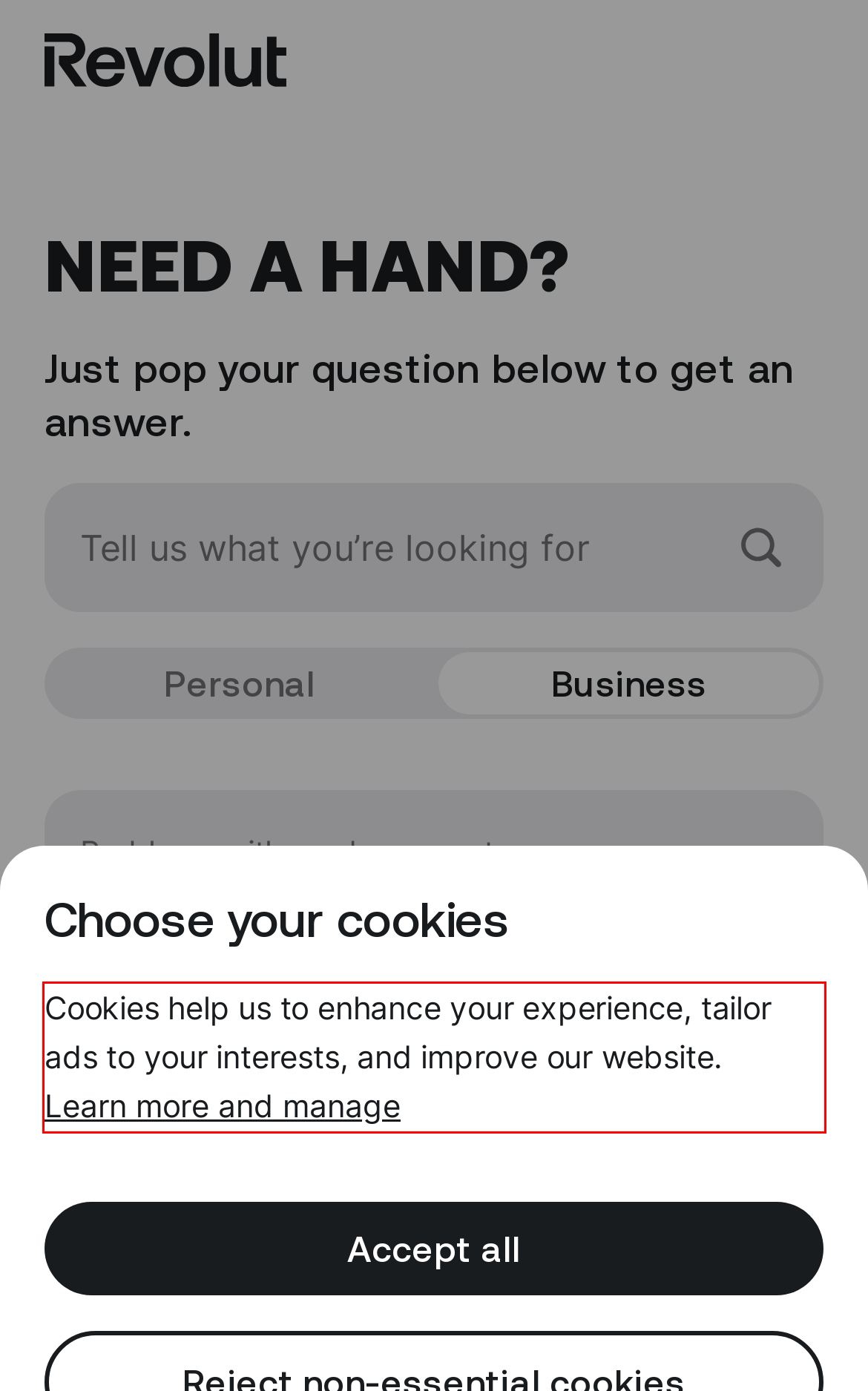You are provided with a screenshot of a webpage that includes a UI element enclosed in a red rectangle. Extract the text content inside this red rectangle.

Cookies help us to enhance your experience, tailor ads to your interests, and improve our website. Learn more and manage